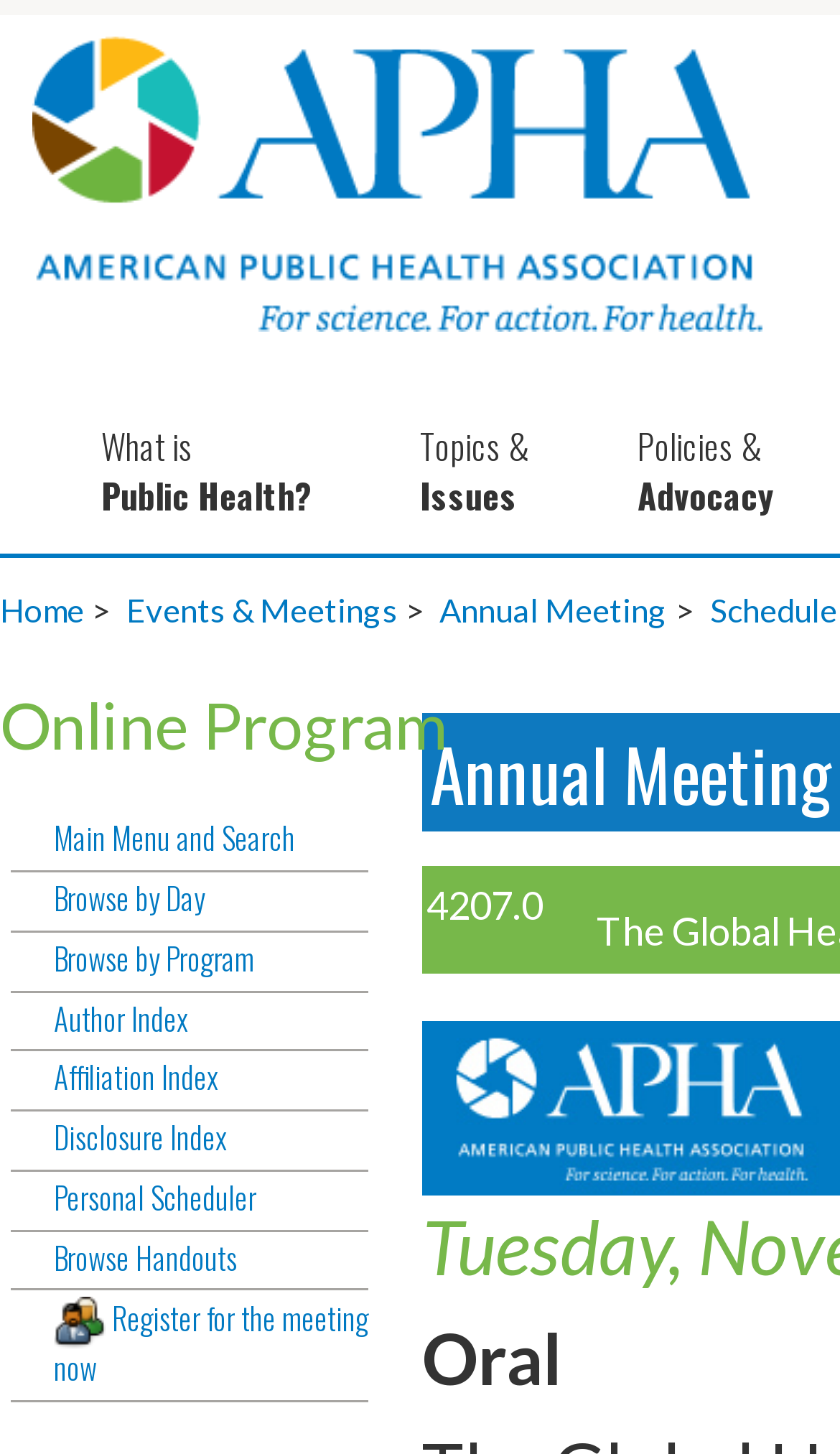Please indicate the bounding box coordinates for the clickable area to complete the following task: "View Author Index". The coordinates should be specified as four float numbers between 0 and 1, i.e., [left, top, right, bottom].

[0.013, 0.687, 0.438, 0.723]